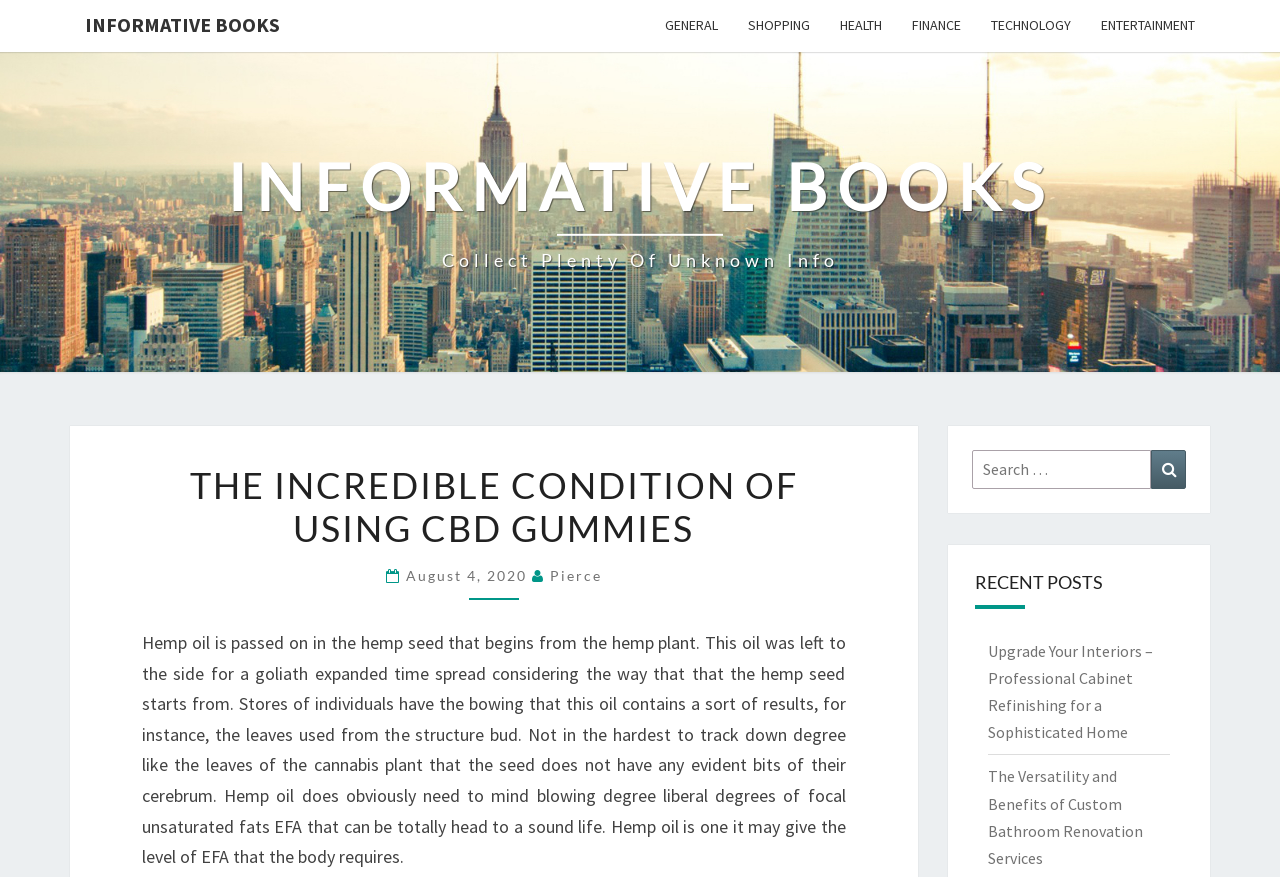Please find the bounding box coordinates in the format (top-left x, top-left y, bottom-right x, bottom-right y) for the given element description. Ensure the coordinates are floating point numbers between 0 and 1. Description: Informative books

[0.055, 0.0, 0.23, 0.057]